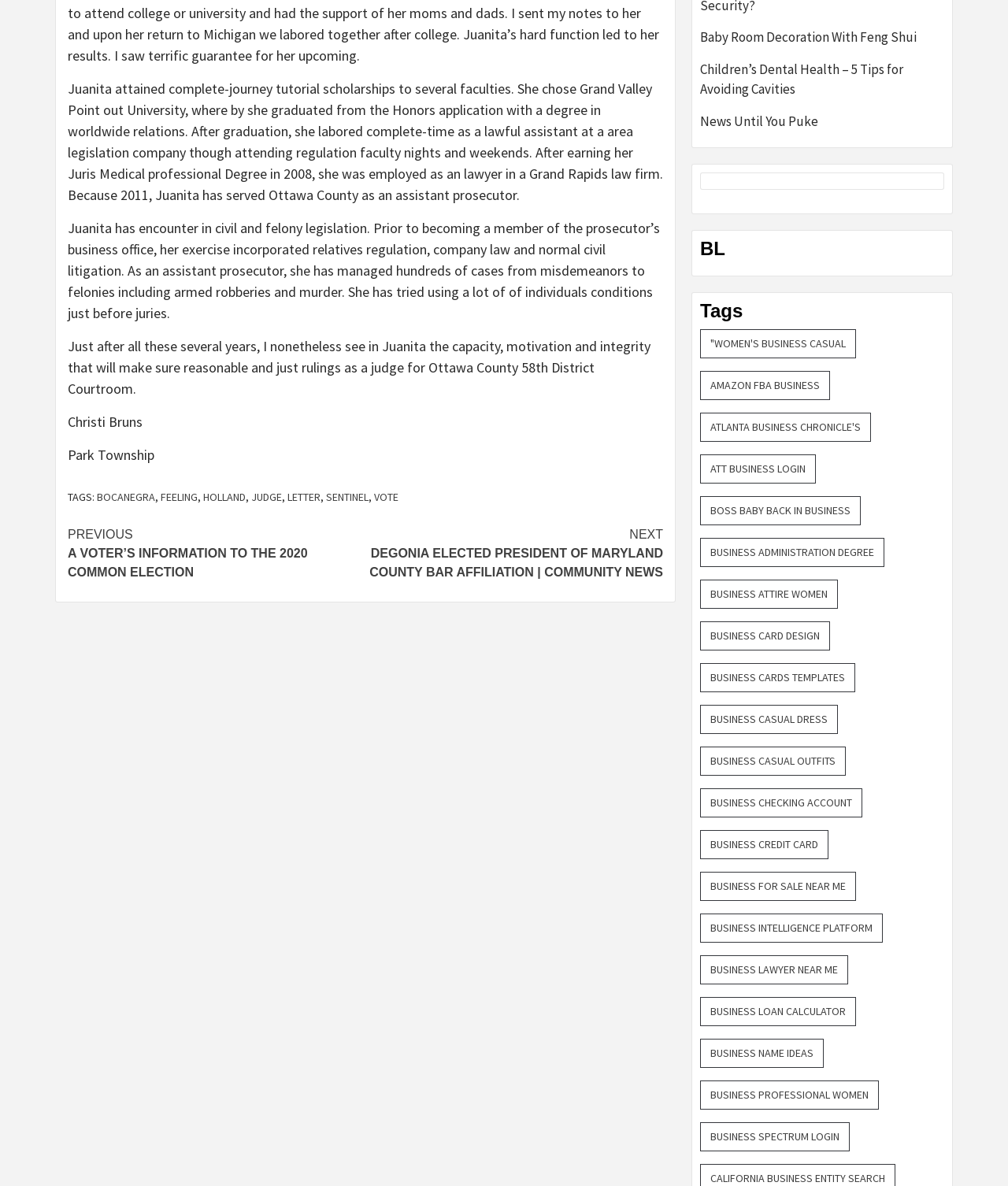Identify the bounding box coordinates for the region of the element that should be clicked to carry out the instruction: "Check out the article 'News Until You Puke'". The bounding box coordinates should be four float numbers between 0 and 1, i.e., [left, top, right, bottom].

[0.695, 0.094, 0.937, 0.111]